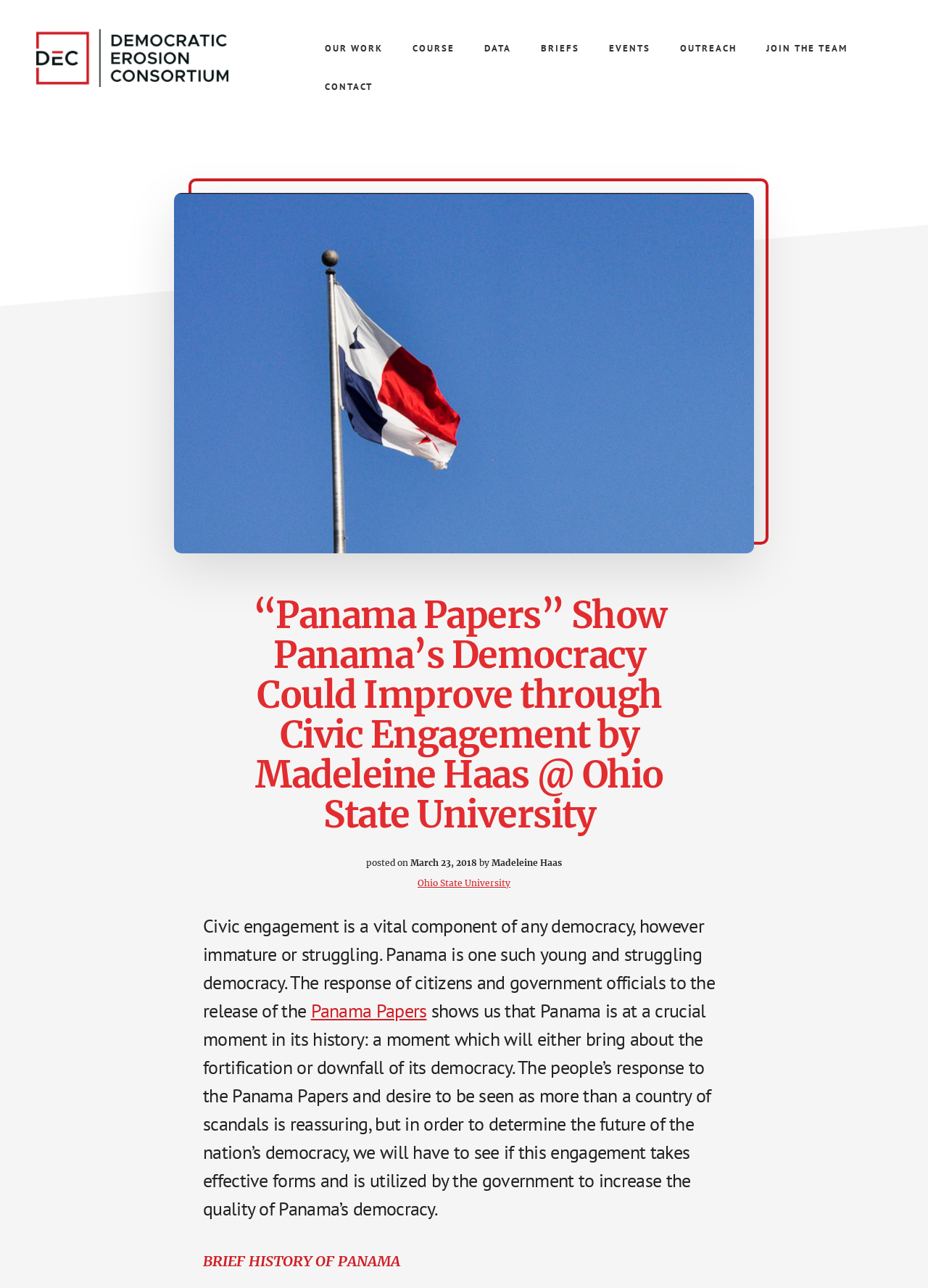Highlight the bounding box coordinates of the region I should click on to meet the following instruction: "Learn more about 'Panama Papers'".

[0.335, 0.775, 0.46, 0.794]